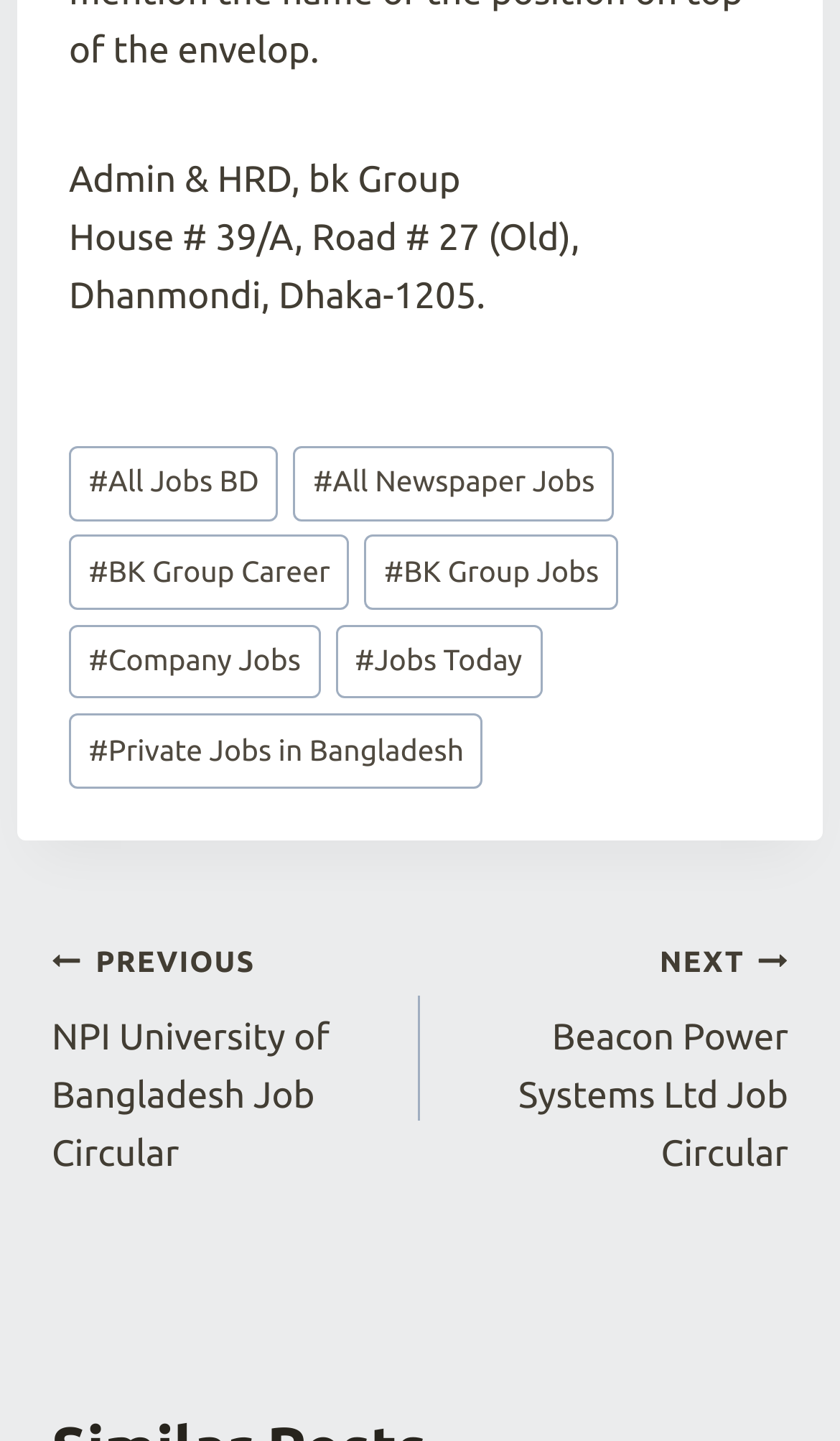Refer to the image and offer a detailed explanation in response to the question: How many navigation links are there?

I counted the number of link elements within the navigation section, which is denoted by the element with ID 47. There are 2 link elements, one for 'PREVIOUS' and one for 'NEXT'.